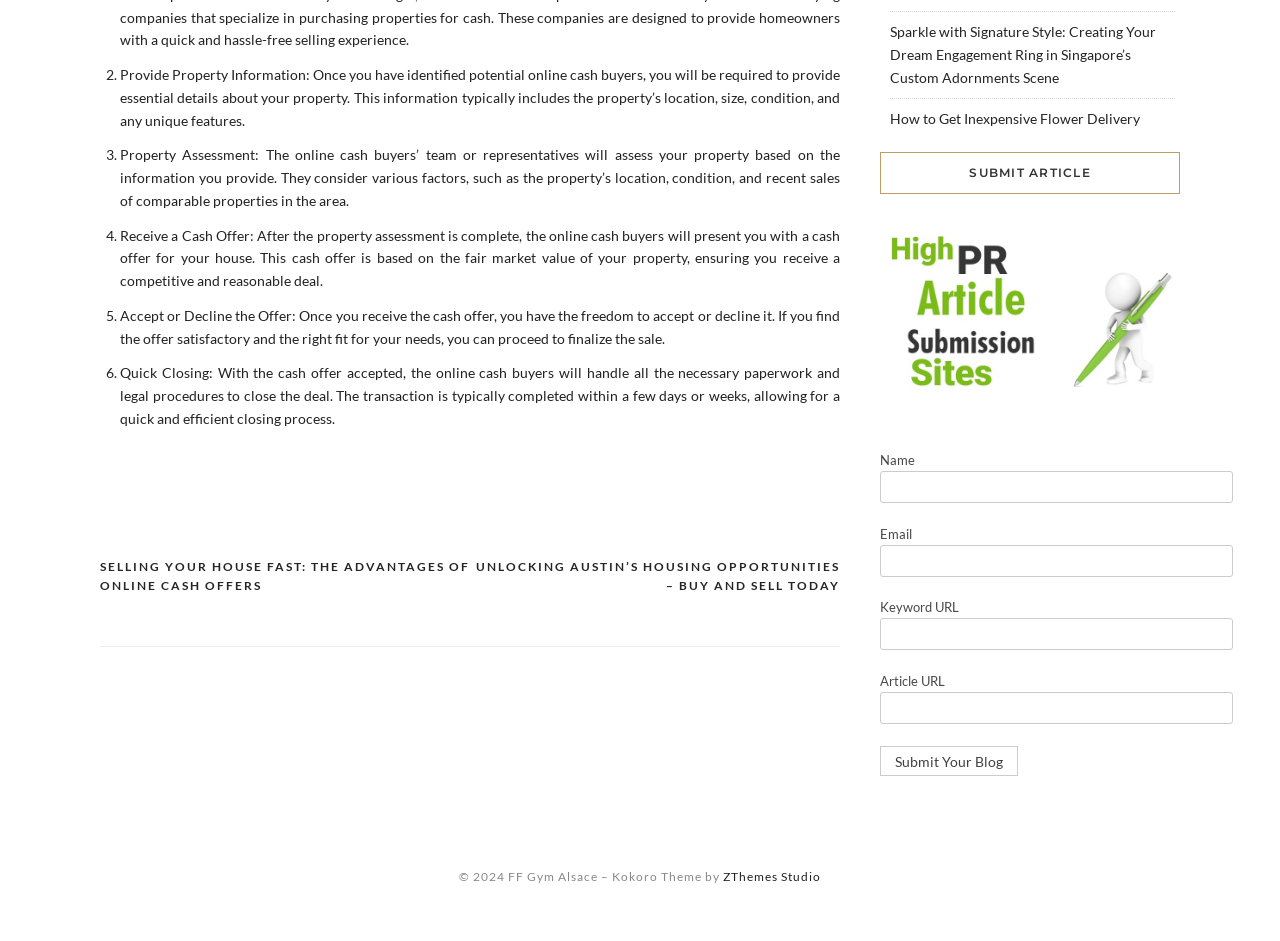Locate the bounding box of the UI element described in the following text: "value="Submit Your Blog"".

[0.688, 0.793, 0.795, 0.824]